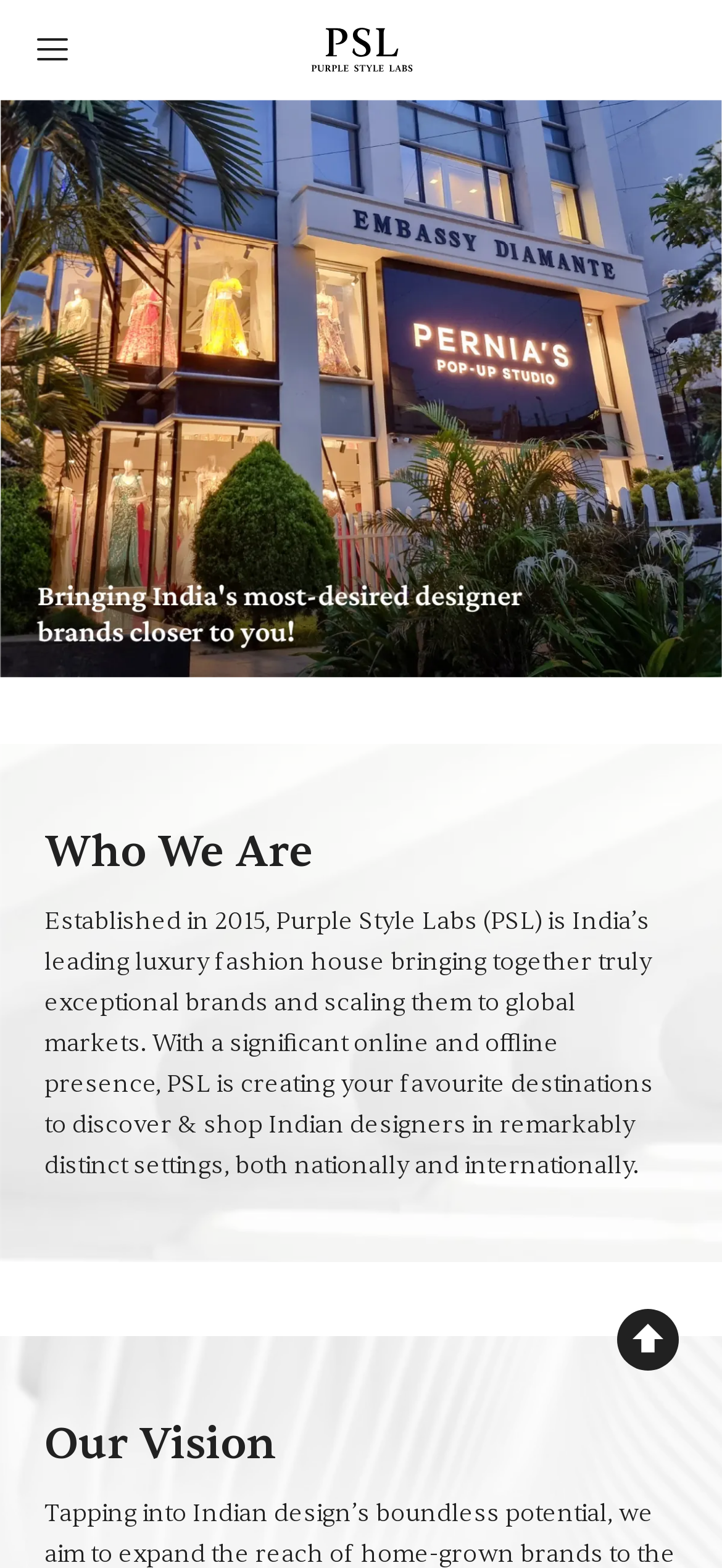Describe all the visual and textual components of the webpage comprehensively.

The webpage is about Purple Style Labs, a luxury fashion house. At the top-right corner, there is a large image taking up most of the width. Below it, there is a smaller image located at the top-left corner. 

In the middle of the page, there is a prominent link with an image inside it, spanning about half of the page's width. 

Below the link, there is a wide horizontal strip of images, consisting of three images, labeled as Image 1, Image 2, and Image 3, stretching from the left edge to the right edge of the page.

The main content of the page is divided into two sections. The first section, titled "Who We Are", is located at the top-center of the page. It contains a paragraph of text describing Purple Style Labs as India's leading luxury fashion house, established in 2015, which brings together exceptional brands and scales them to global markets.

The second section, titled "Our Vision", is located below the "Who We Are" section, at the bottom-center of the page.